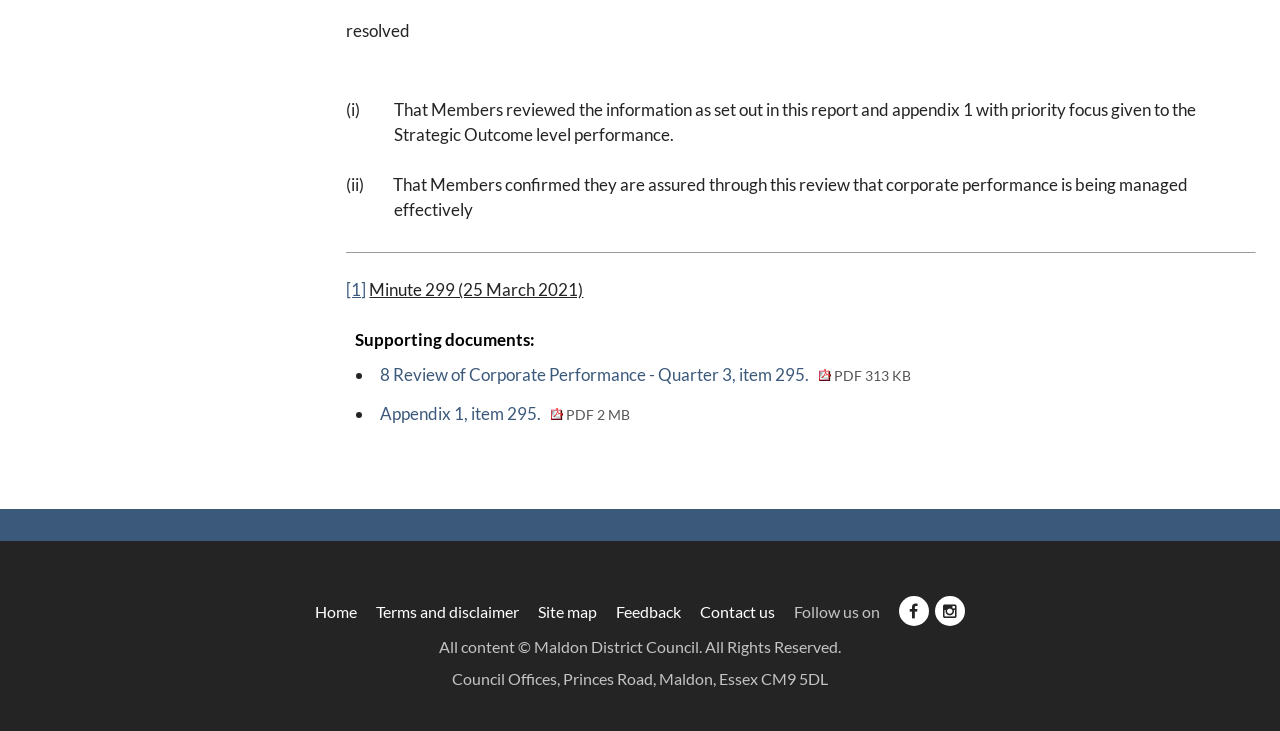How many social media platforms are listed?
Provide a detailed and extensive answer to the question.

The webpage lists two social media platforms, namely Facebook and Instagram, which are represented by their respective icons and links, allowing users to follow the council on these platforms.